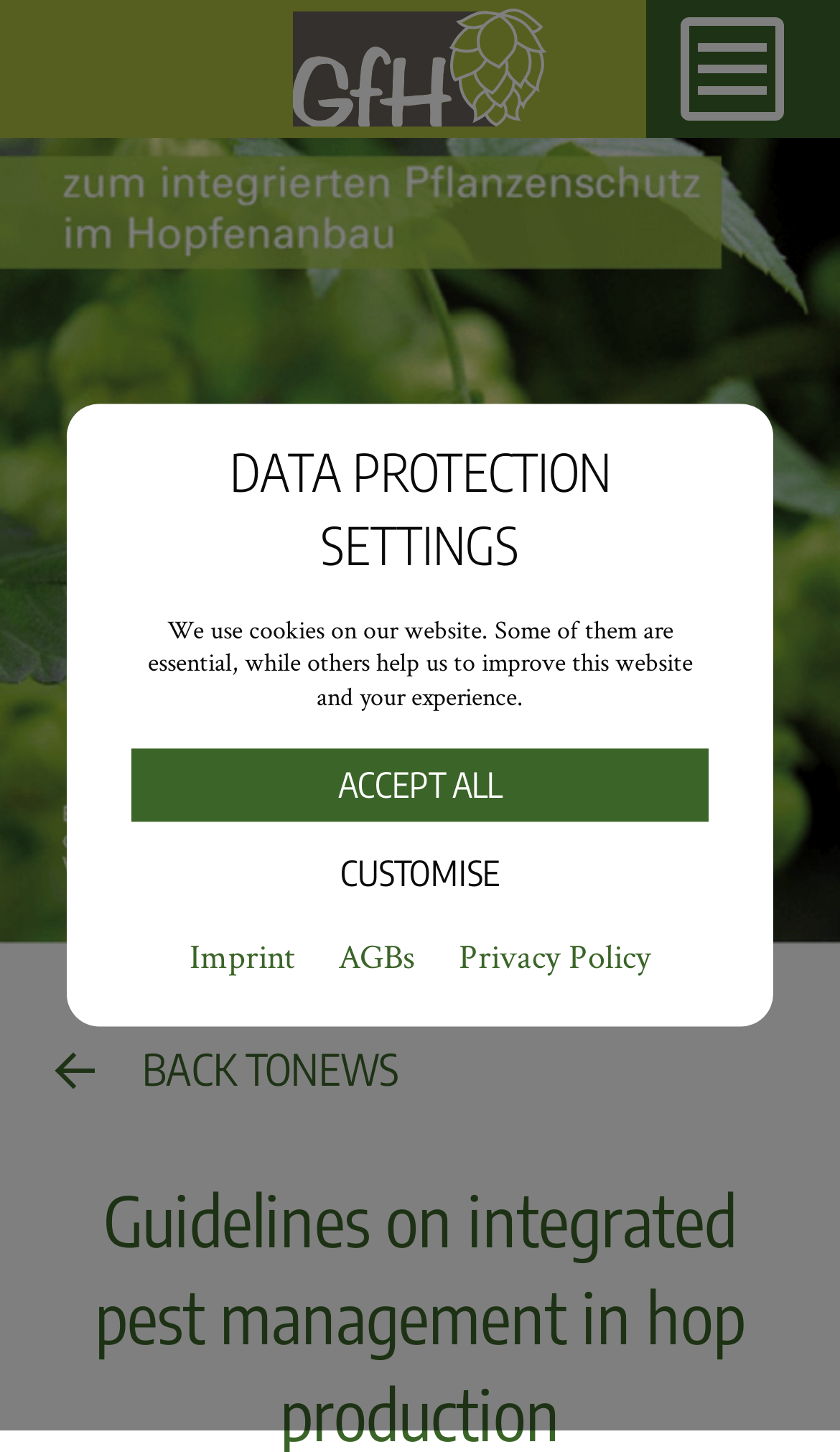Extract the primary headline from the webpage and present its text.

Guidelines on integrated pest management in hop production